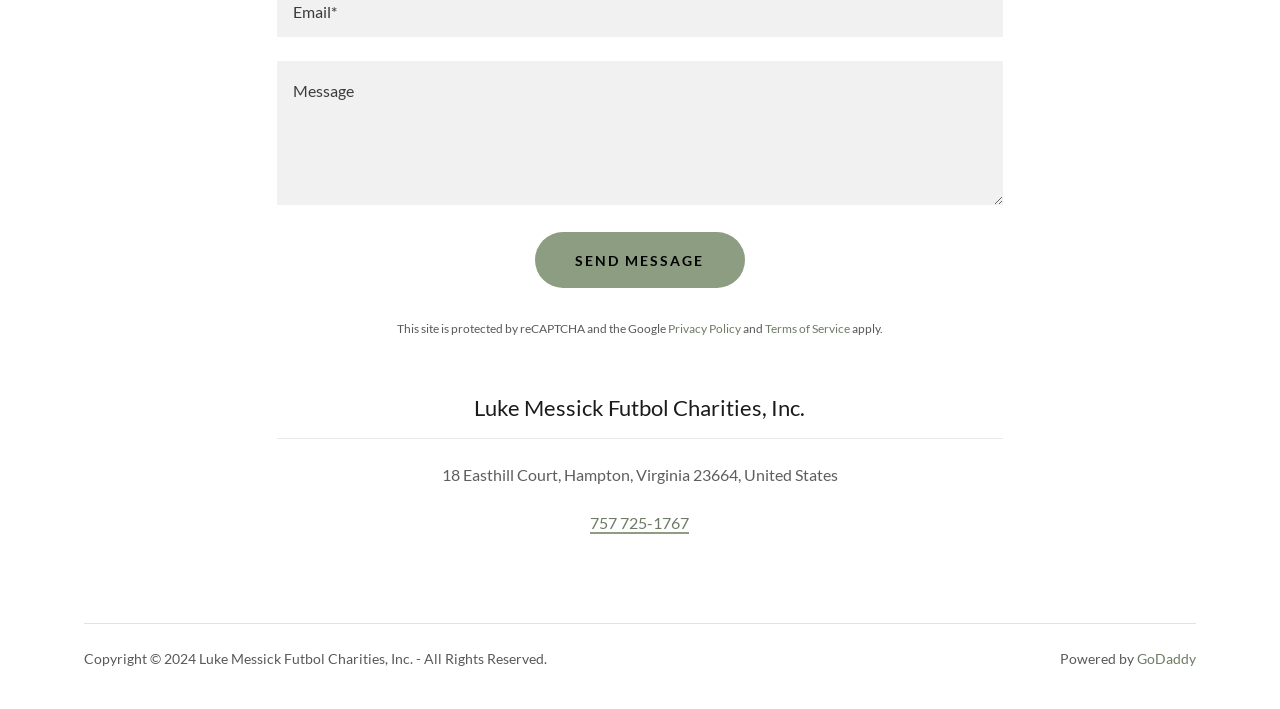What is the address of the organization?
Refer to the image and provide a thorough answer to the question.

The address of the organization can be found in the static text element, which is '18 Easthill Court, Hampton, Virginia 23664, United States'.